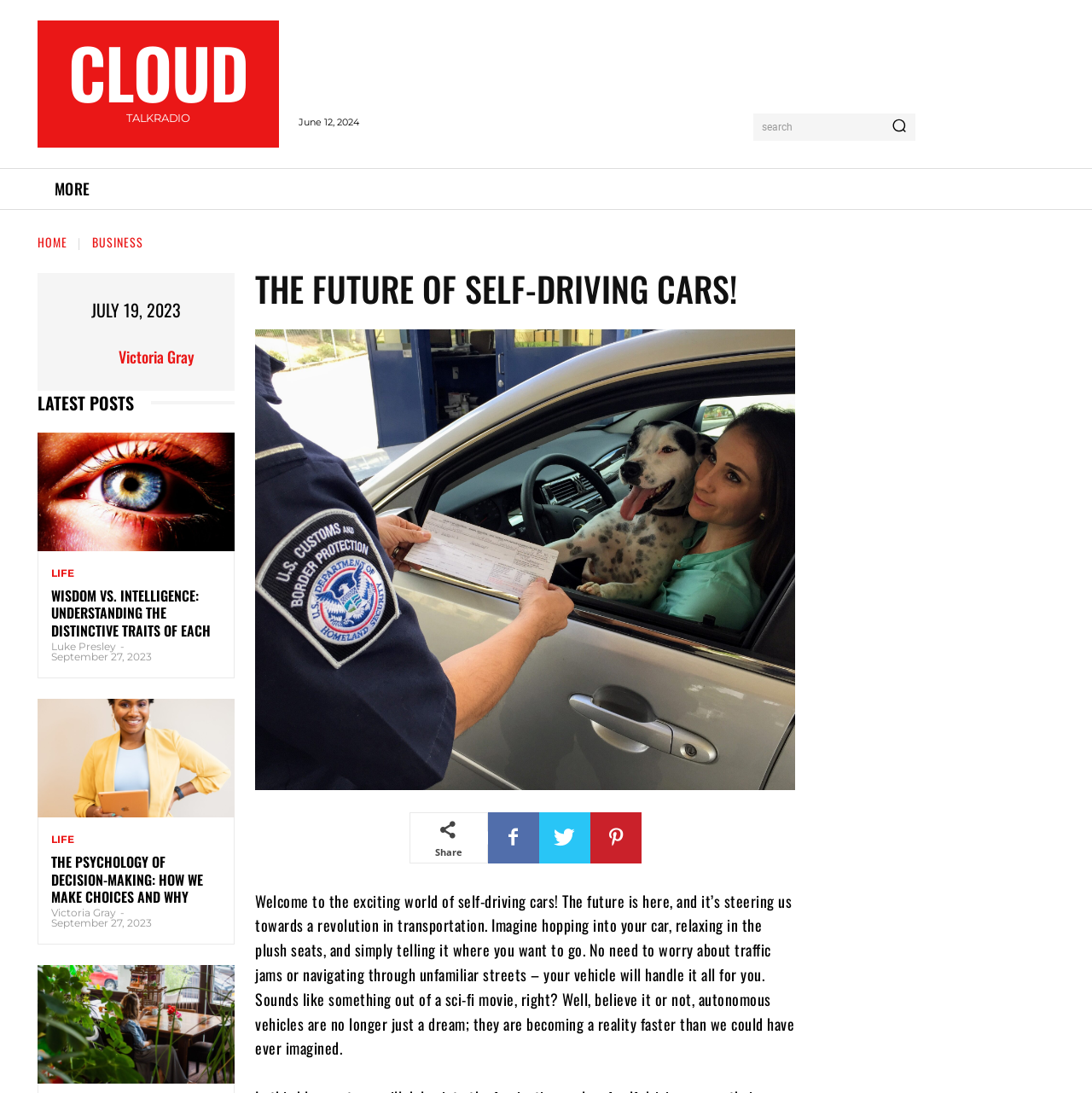How many social media sharing links are available?
Could you answer the question with a detailed and thorough explanation?

I found the social media sharing links at the bottom of the webpage, and I counted three links: '', '', and '', so I concluded that there are three social media sharing links available.